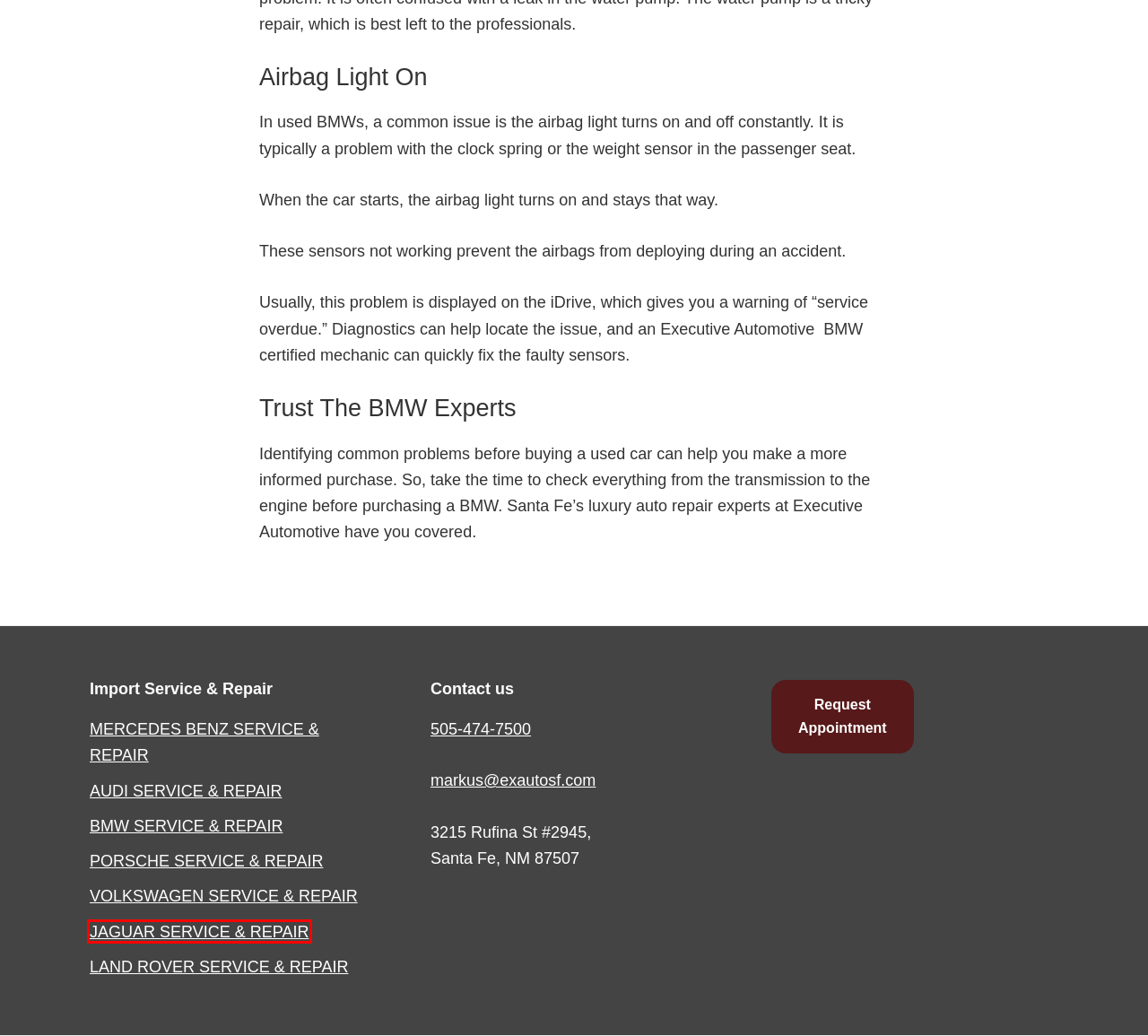Please examine the screenshot provided, which contains a red bounding box around a UI element. Select the webpage description that most accurately describes the new page displayed after clicking the highlighted element. Here are the candidates:
A. Audi Service & Repair | Executive Automotive Santa Fe
B. Foreign Auto Repair & Service | Executive Automotive
C. Land Rover Service | Executive Automotive Santa Fe
D. Jaguar Service & Repair | Executive Automotive Santa Fe
E. BMW Service & Repair | Executive Automotive
F. Volkswagen Service & Repair | Executive Automotive Santa Fe
G. Mercedes Benz Service | Executive Automotive Santa Fe
H. Porsche Service & Repair | Executive Automotive Santa Fe

D